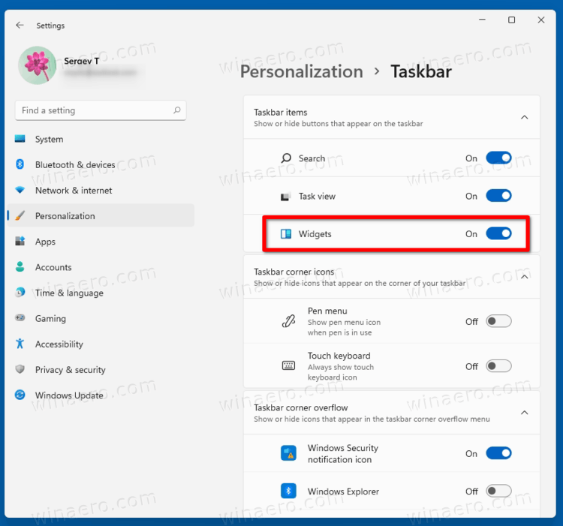Provide a brief response in the form of a single word or phrase:
What is the purpose of the Widgets button on the taskbar?

Quick access to personalized information and updates